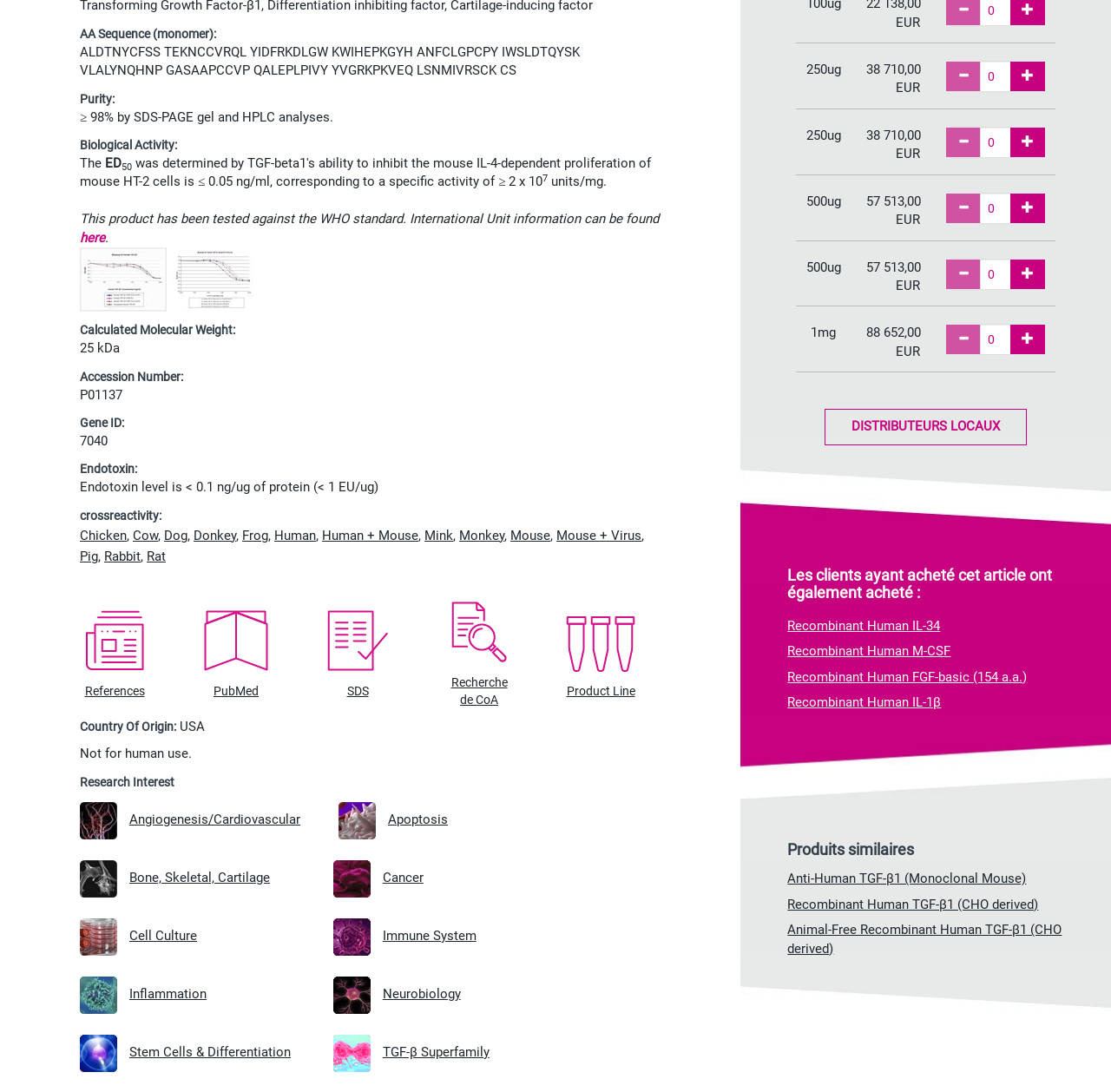What is the molecular weight of the protein?
Provide a fully detailed and comprehensive answer to the question.

I found the answer by looking at the section labeled 'Calculated Molecular Weight:' which is located in the middle of the webpage. The text next to it says '25 kDa'.